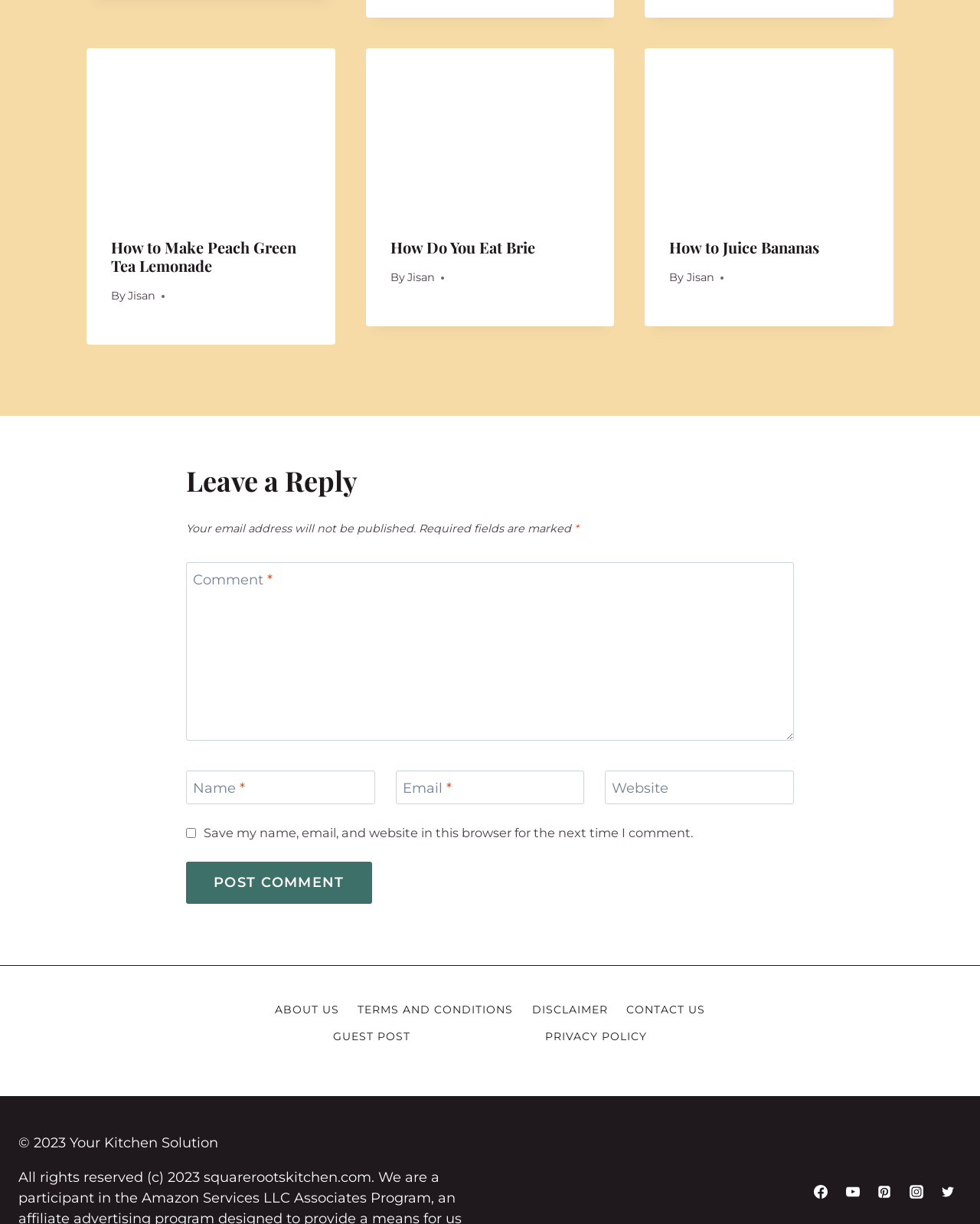Specify the bounding box coordinates of the region I need to click to perform the following instruction: "Enter a comment in the 'Comment *' textbox". The coordinates must be four float numbers in the range of 0 to 1, i.e., [left, top, right, bottom].

[0.19, 0.46, 0.81, 0.605]